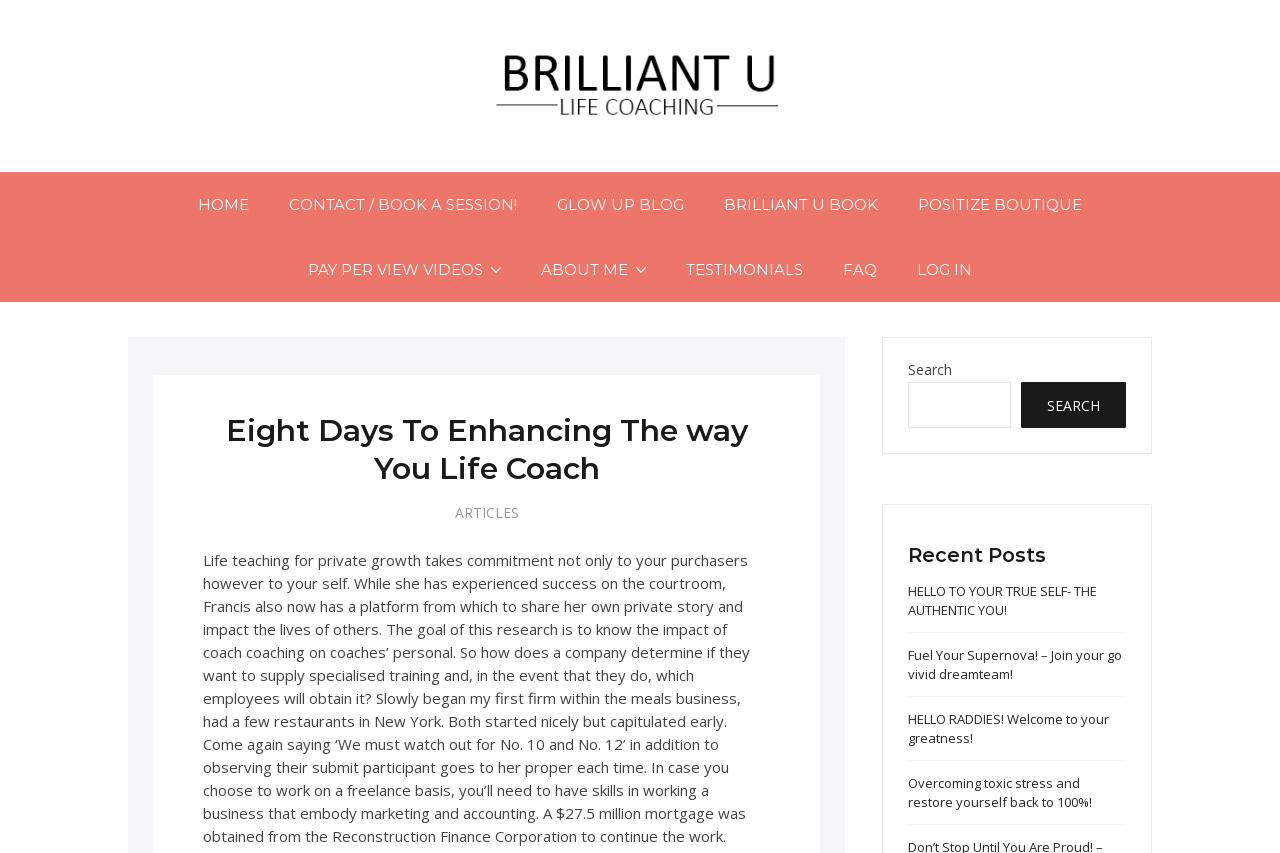Specify the bounding box coordinates for the region that must be clicked to perform the given instruction: "Search for something".

[0.709, 0.426, 0.879, 0.502]